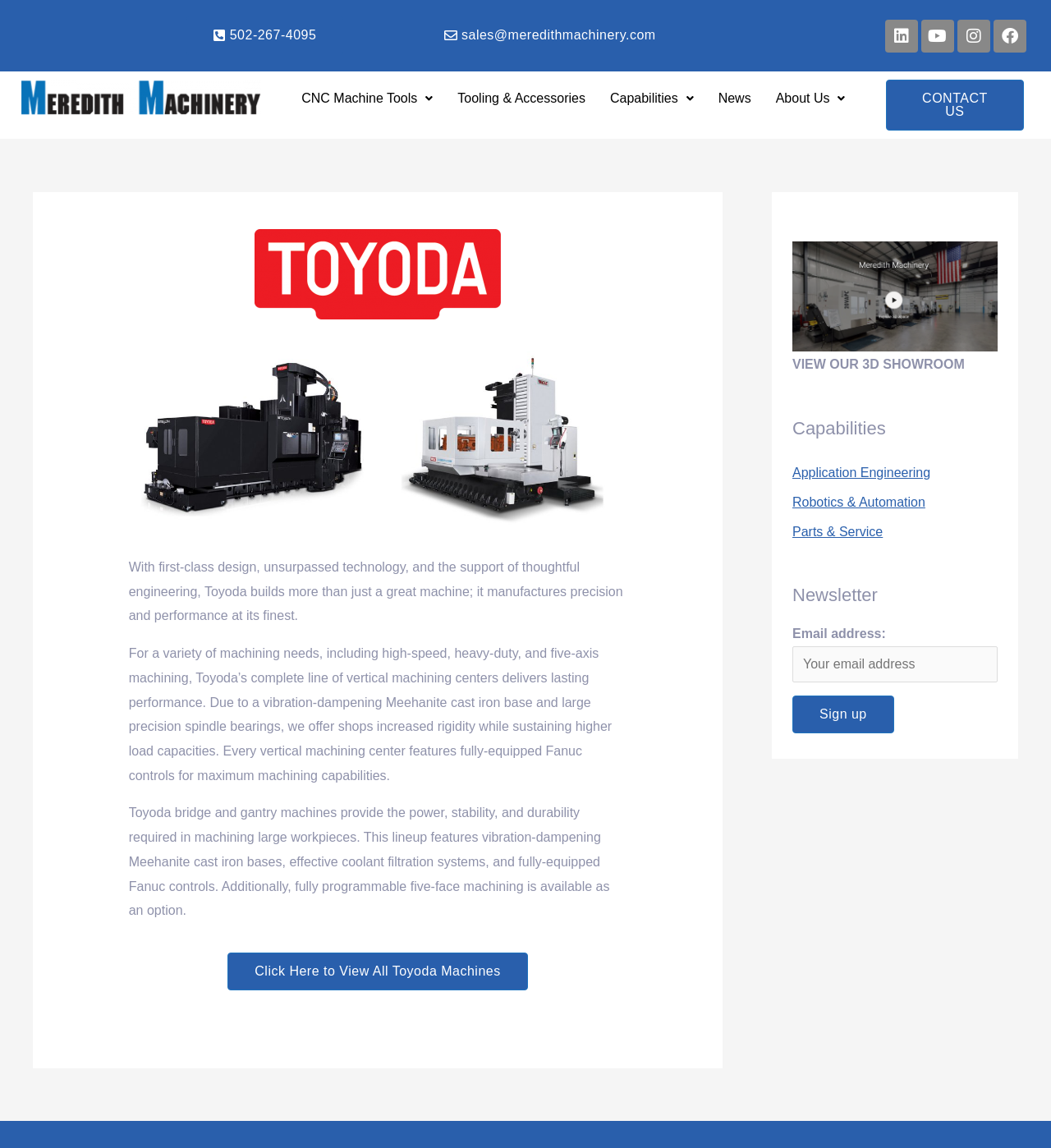Determine the bounding box coordinates for the region that must be clicked to execute the following instruction: "Sign up for the newsletter".

[0.754, 0.606, 0.851, 0.639]